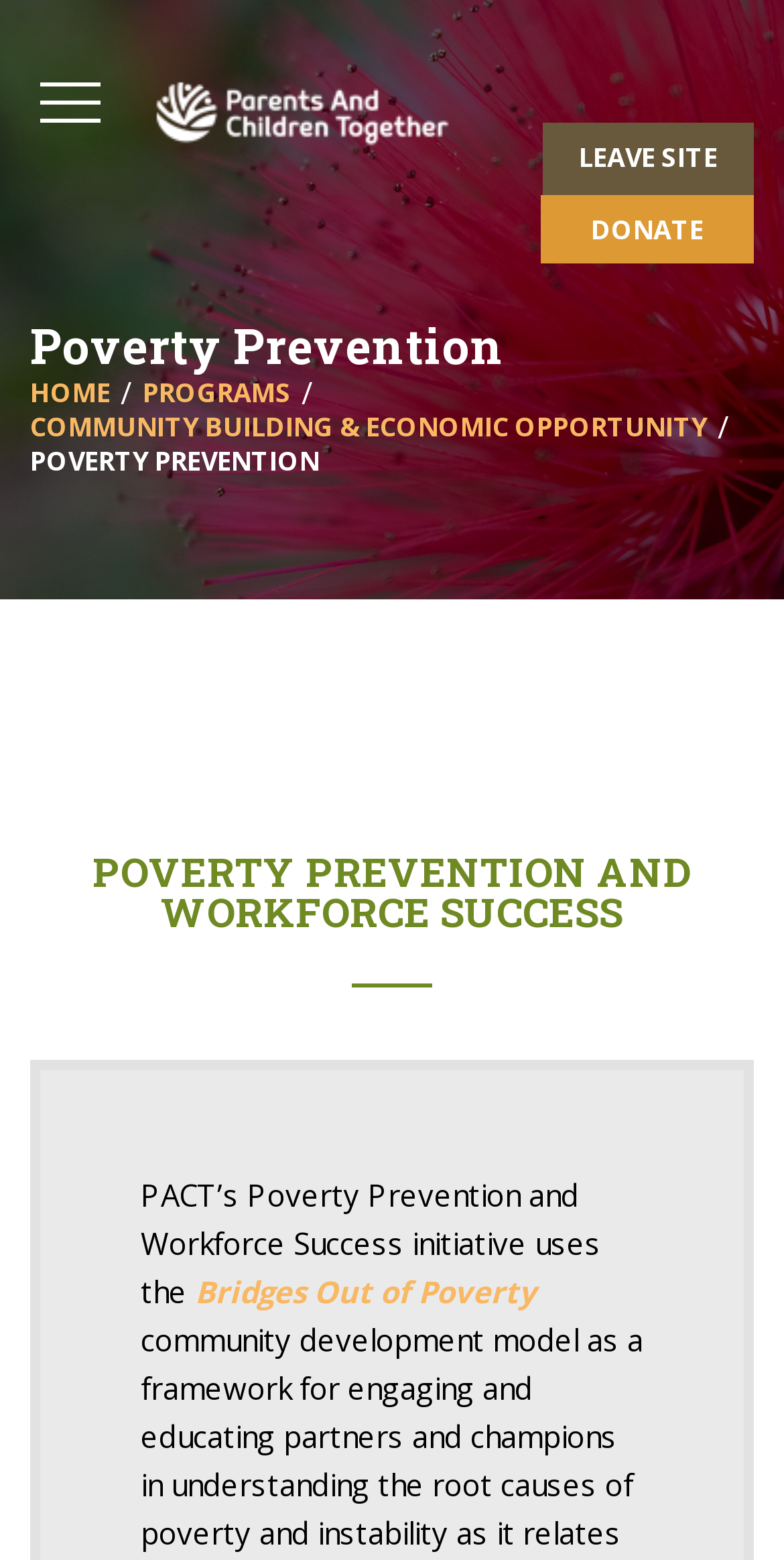Please answer the following question using a single word or phrase: 
How many main navigation links are there?

4